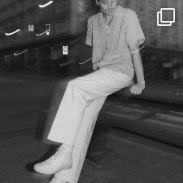What color are the boots?
Can you offer a detailed and complete answer to this question?

The caption highlights the bold, white boots as a striking element in the image, which stands out against the darker elements of the scene, adding to the overall chic and trendy vibe.